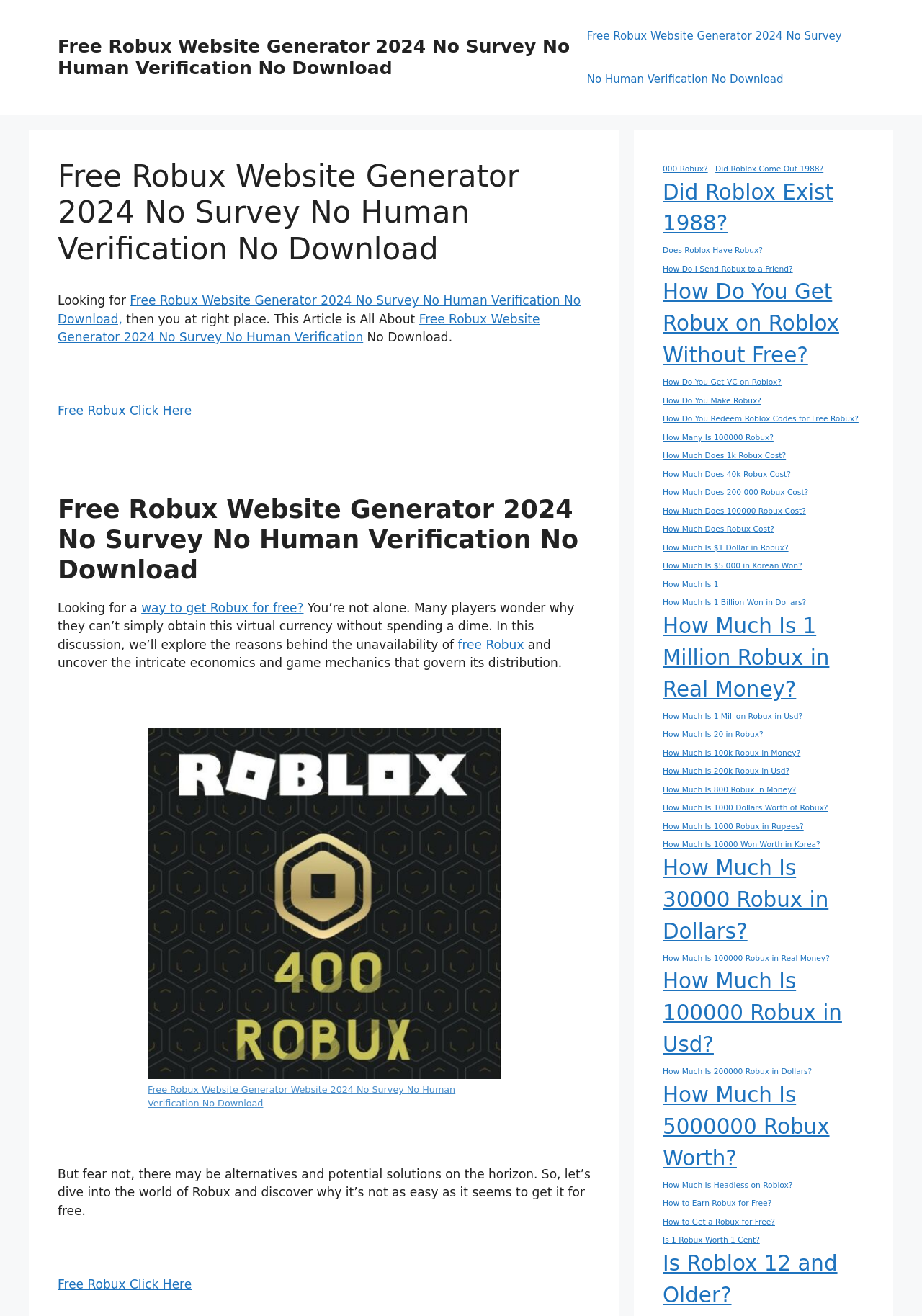Based on the image, please elaborate on the answer to the following question:
What is the alternative to getting free Robux?

Based on the webpage content, it is implied that if users cannot obtain free Robux, they may need to purchase it. The webpage discusses the reasons why it's not easy to get free Robux, suggesting that buying it might be an alternative option.